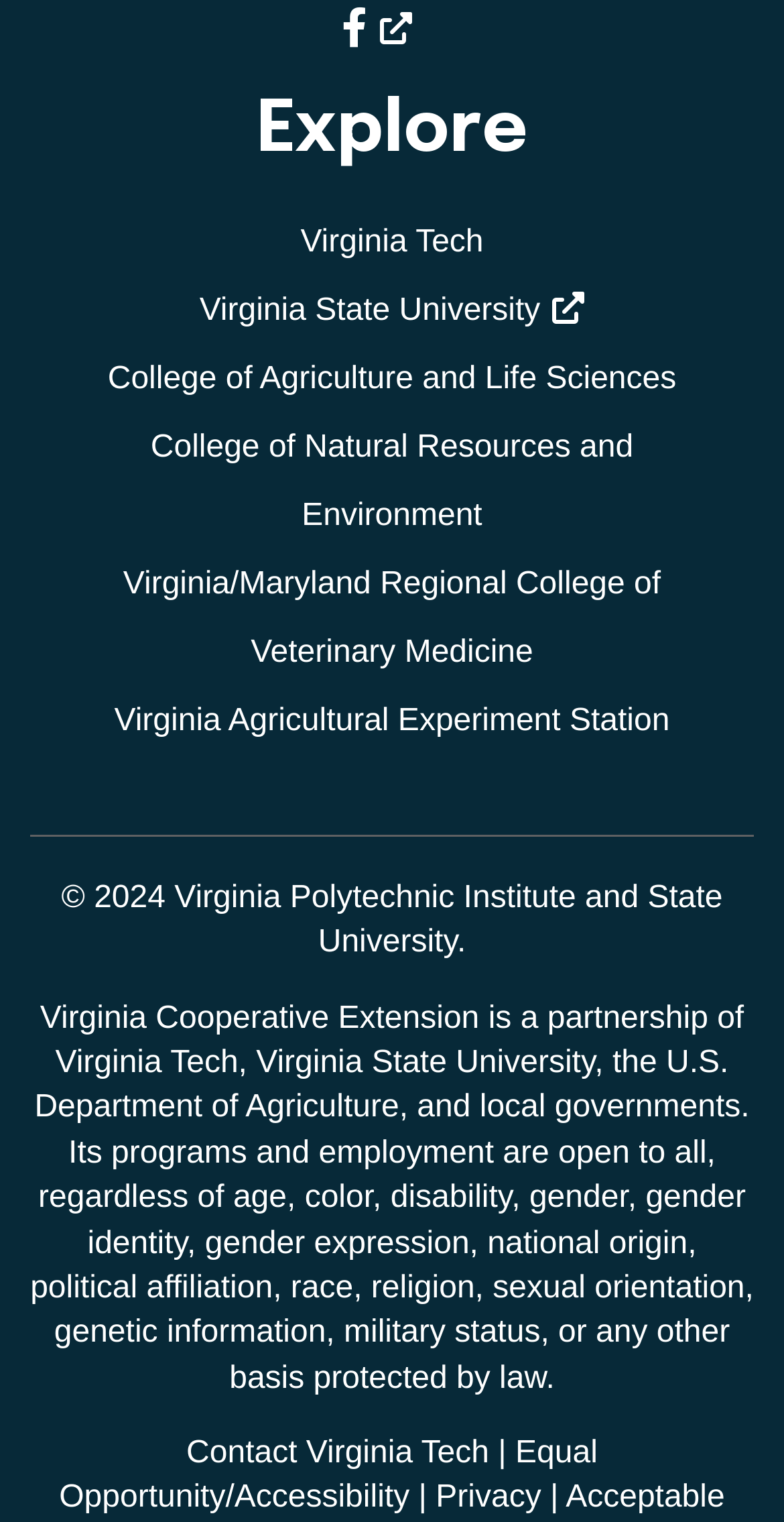Find the bounding box coordinates of the area that needs to be clicked in order to achieve the following instruction: "View Privacy policy". The coordinates should be specified as four float numbers between 0 and 1, i.e., [left, top, right, bottom].

[0.556, 0.973, 0.69, 0.996]